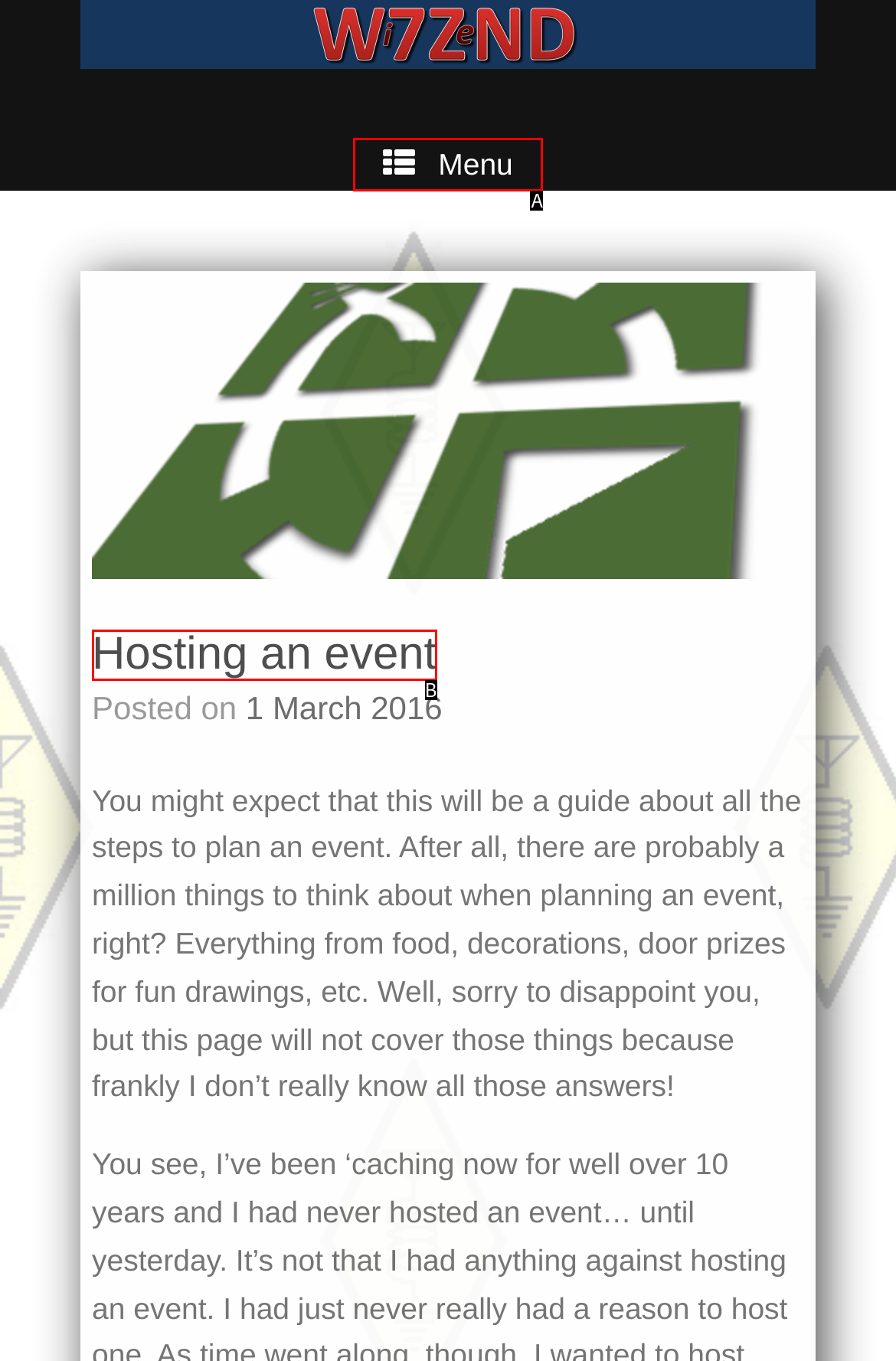Choose the option that aligns with the description: Menu
Respond with the letter of the chosen option directly.

A